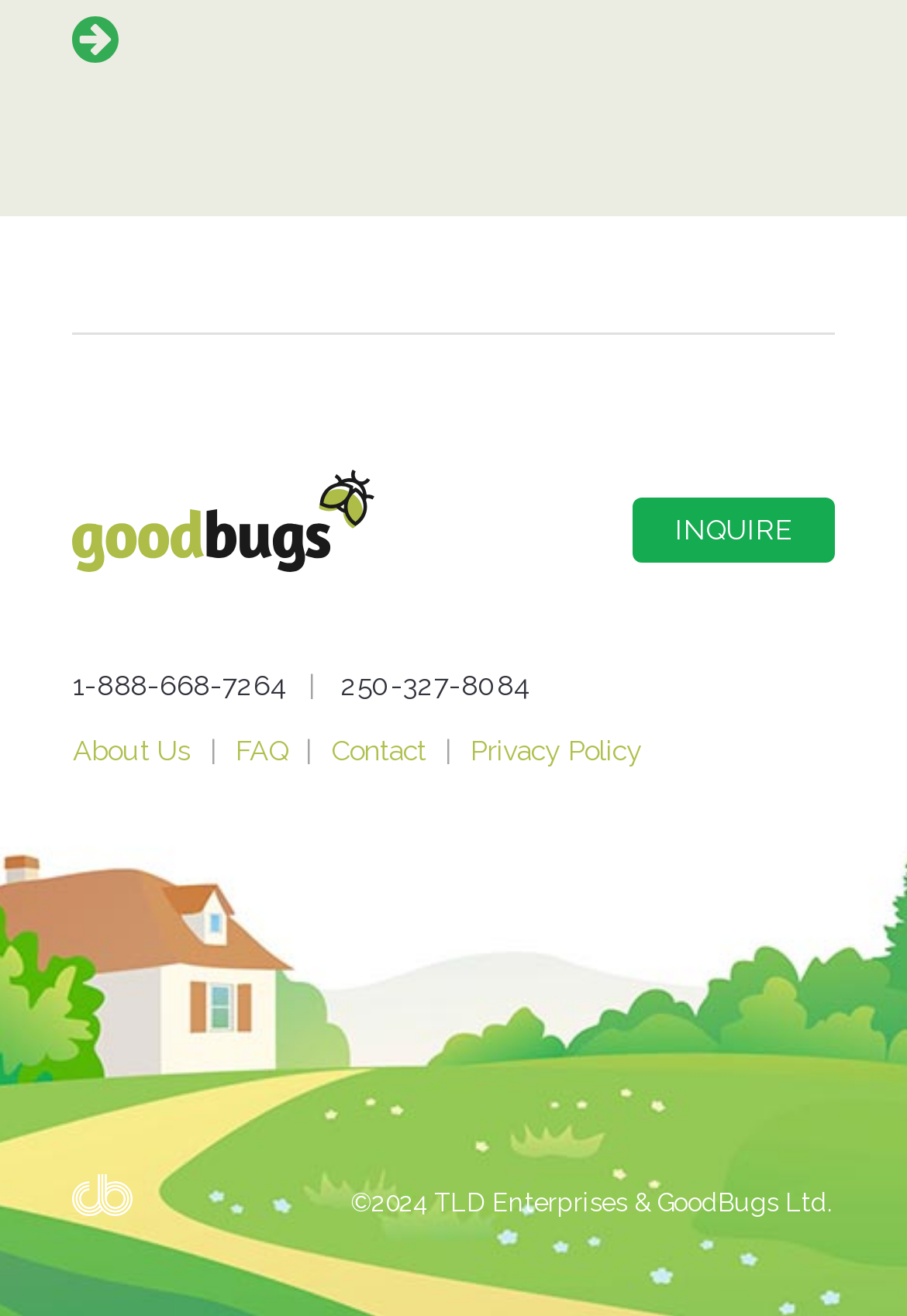Please identify the bounding box coordinates of the element on the webpage that should be clicked to follow this instruction: "Go to the home page". The bounding box coordinates should be given as four float numbers between 0 and 1, formatted as [left, top, right, bottom].

None